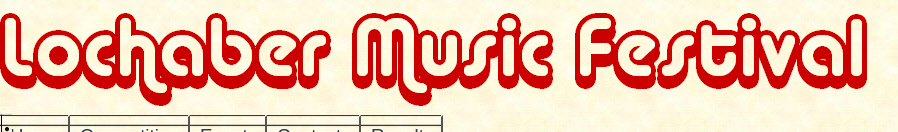Please answer the following query using a single word or phrase: 
What is the tone of the festival?

Festive